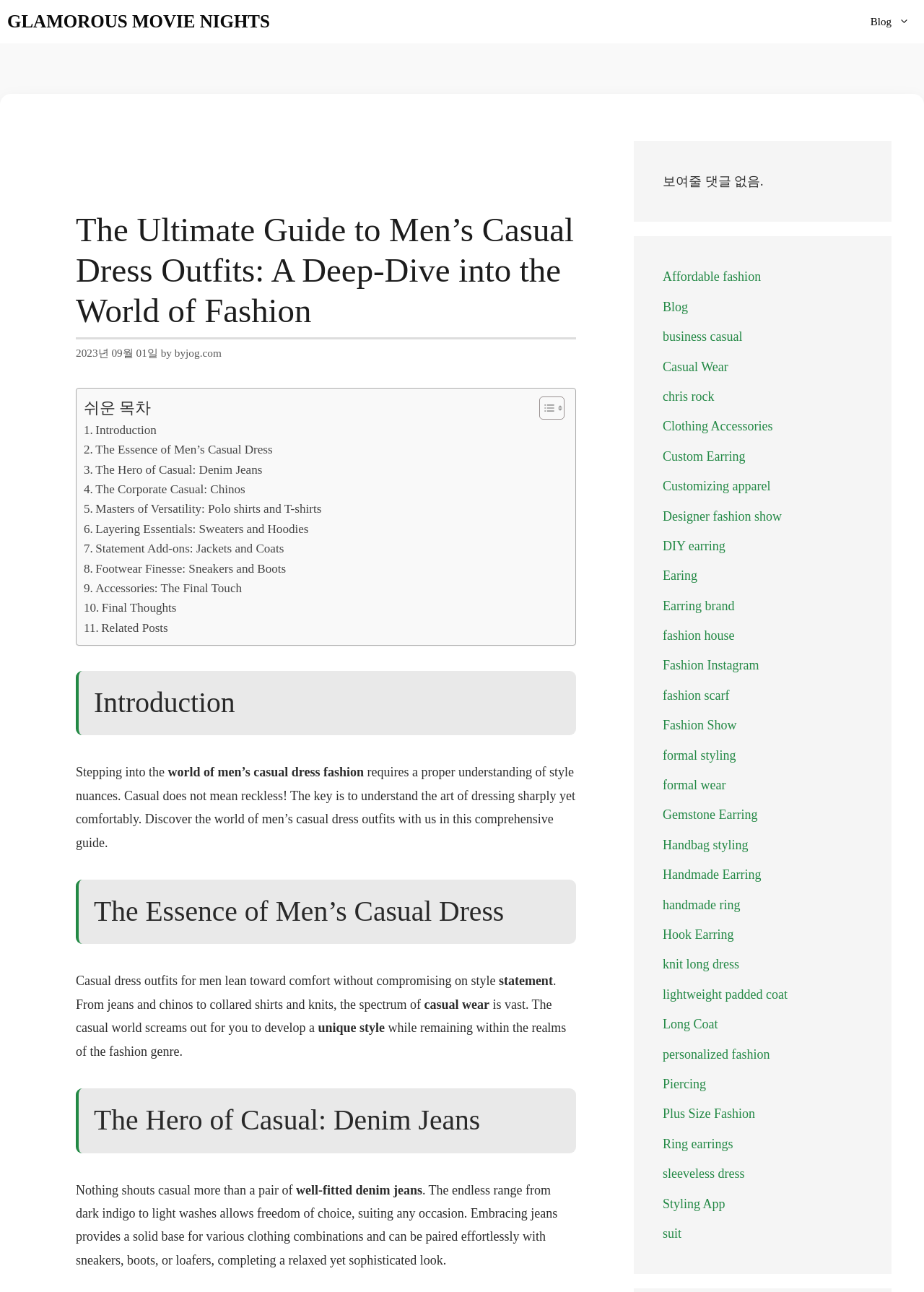Extract the bounding box coordinates for the UI element described by the text: "Footwear Finesse: Sneakers and Boots". The coordinates should be in the form of [left, top, right, bottom] with values between 0 and 1.

[0.091, 0.432, 0.31, 0.448]